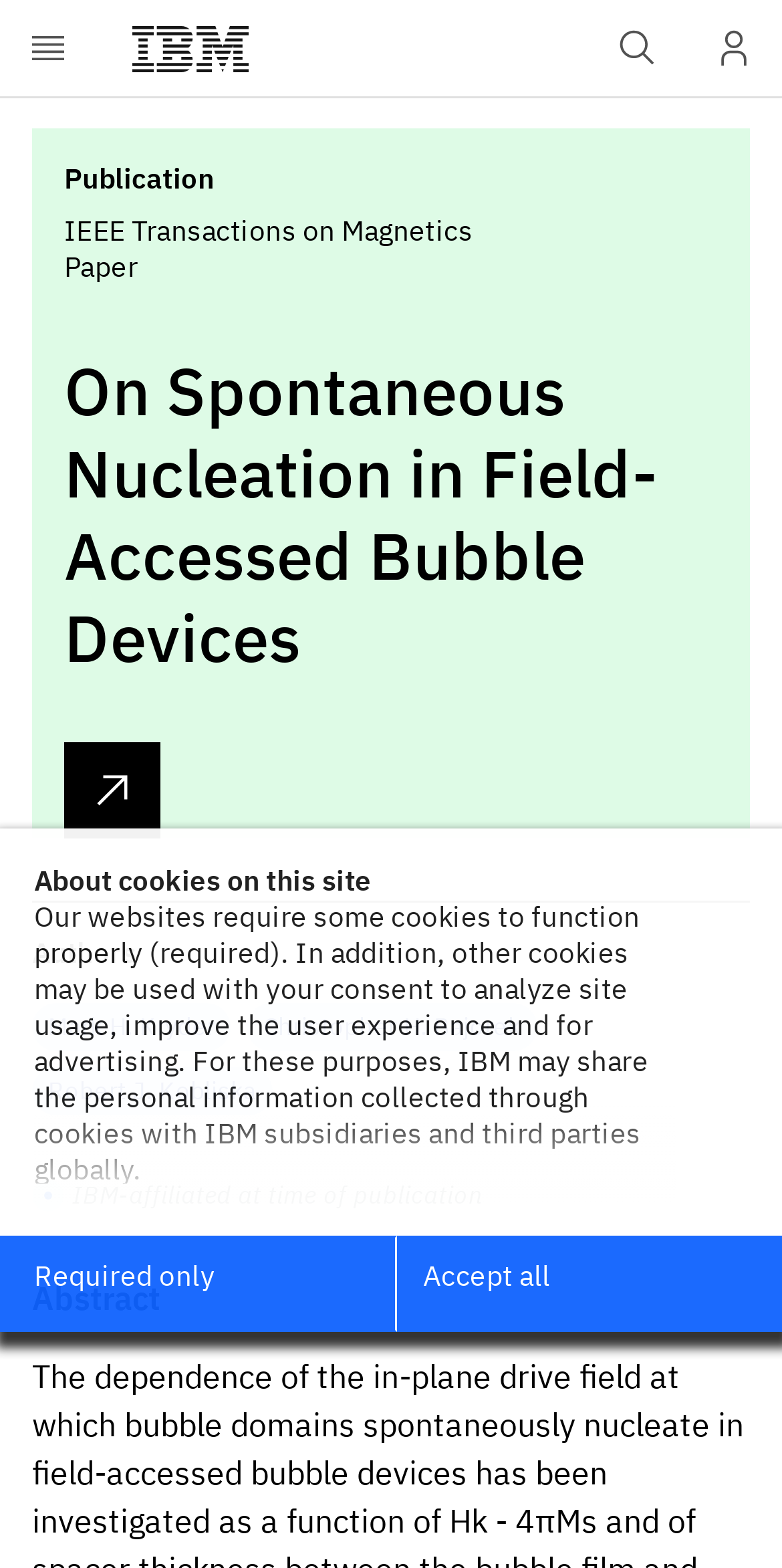Deliver a detailed narrative of the webpage's visual and textual elements.

The webpage is about a research paper titled "On Spontaneous Nucleation in Field-Accessed Bubble Devices" published in IEEE Transactions on Magnetics by Mark H. Kryder and others. 

At the top of the page, there is an IBM banner with an IBM logo on the left side, followed by a link to IBM's website. On the right side, there are buttons to open the menu and search field, as well as a user profile button.

Below the banner, there is a header section that displays the publication information, including the title, journal name, and type of publication. The title "On Spontaneous Nucleation in Field-Accessed Bubble Devices" is prominently displayed in a larger font. 

Underneath the header, there is an abstract section, followed by an authors section that lists the authors of the paper, including Mark H. Kryder, Christopher H. Bajorek, and Robert J. Kobliska. Each author's name is a clickable link.

Further down the page, there is a section about cookies on the site, explaining how IBM uses cookies and providing links to review cookie preferences and IBM's privacy statement.